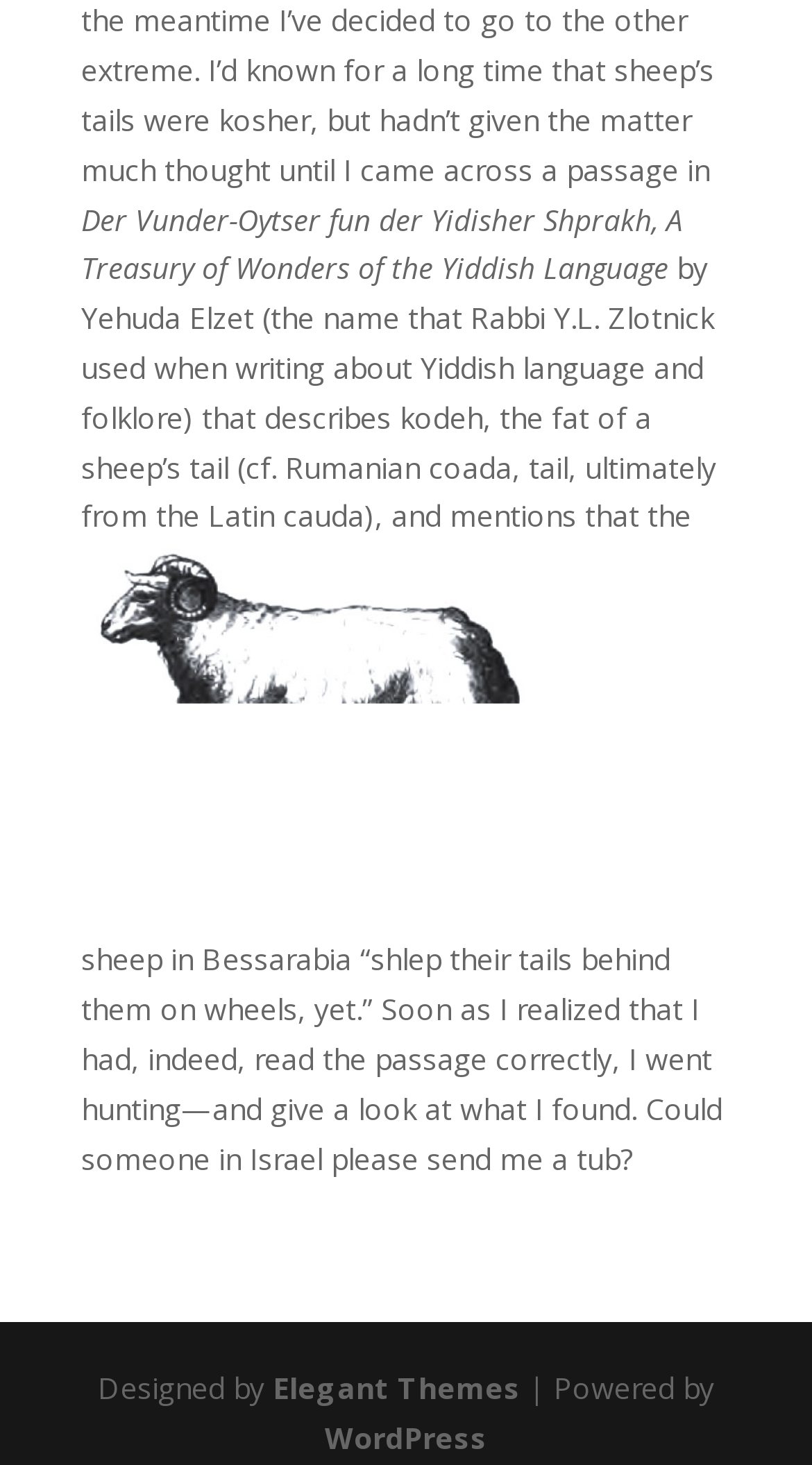By analyzing the image, answer the following question with a detailed response: What is the title of the book described on this webpage?

The title of the book is mentioned in the first StaticText element, which is 'Der Vunder-Oytser fun der Yidisher Shprakh, A Treasury of Wonders of the Yiddish Language'.